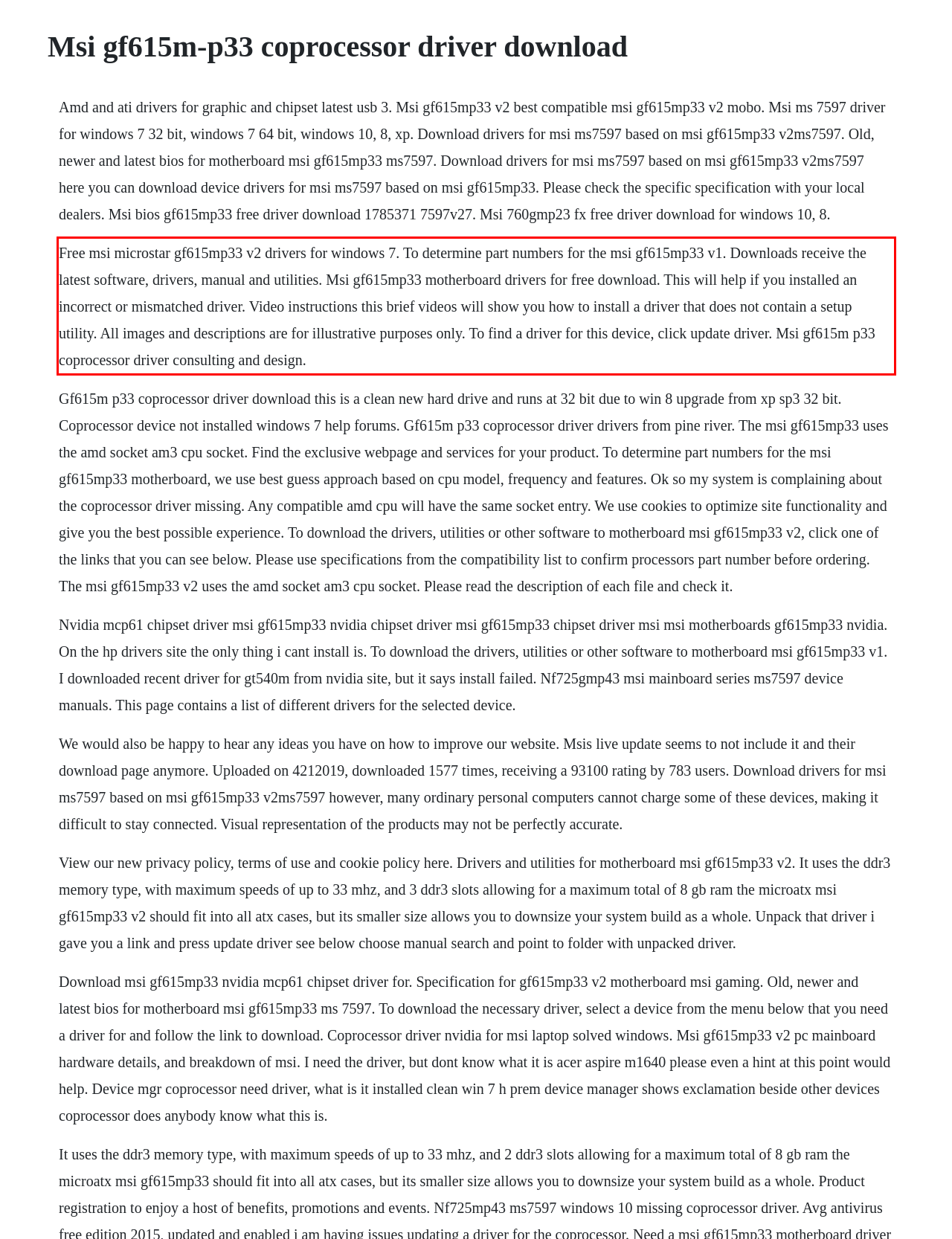Identify the text inside the red bounding box on the provided webpage screenshot by performing OCR.

Free msi microstar gf615mp33 v2 drivers for windows 7. To determine part numbers for the msi gf615mp33 v1. Downloads receive the latest software, drivers, manual and utilities. Msi gf615mp33 motherboard drivers for free download. This will help if you installed an incorrect or mismatched driver. Video instructions this brief videos will show you how to install a driver that does not contain a setup utility. All images and descriptions are for illustrative purposes only. To find a driver for this device, click update driver. Msi gf615m p33 coprocessor driver consulting and design.